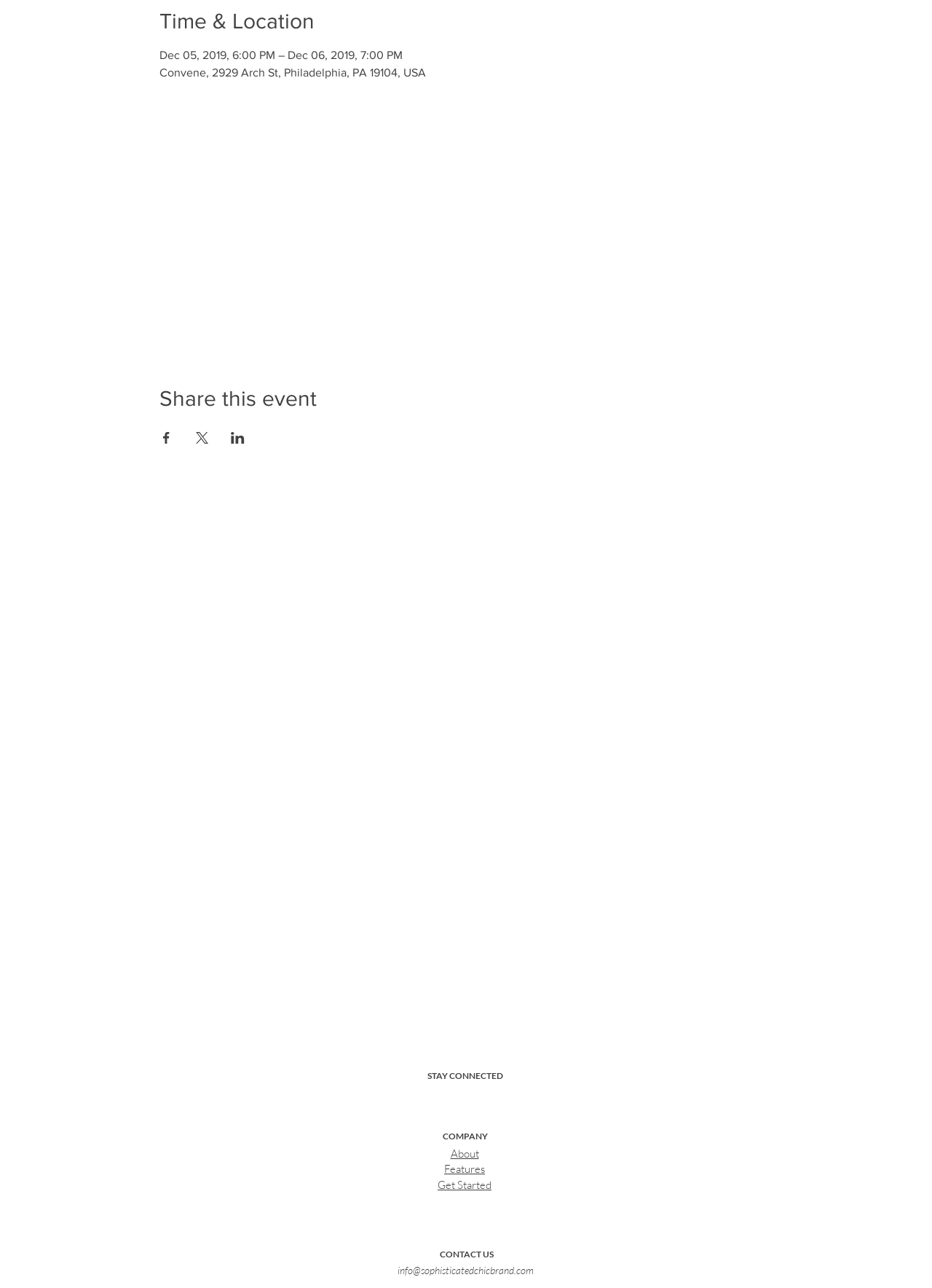Given the element description: "Features", predict the bounding box coordinates of this UI element. The coordinates must be four float numbers between 0 and 1, given as [left, top, right, bottom].

[0.477, 0.903, 0.52, 0.913]